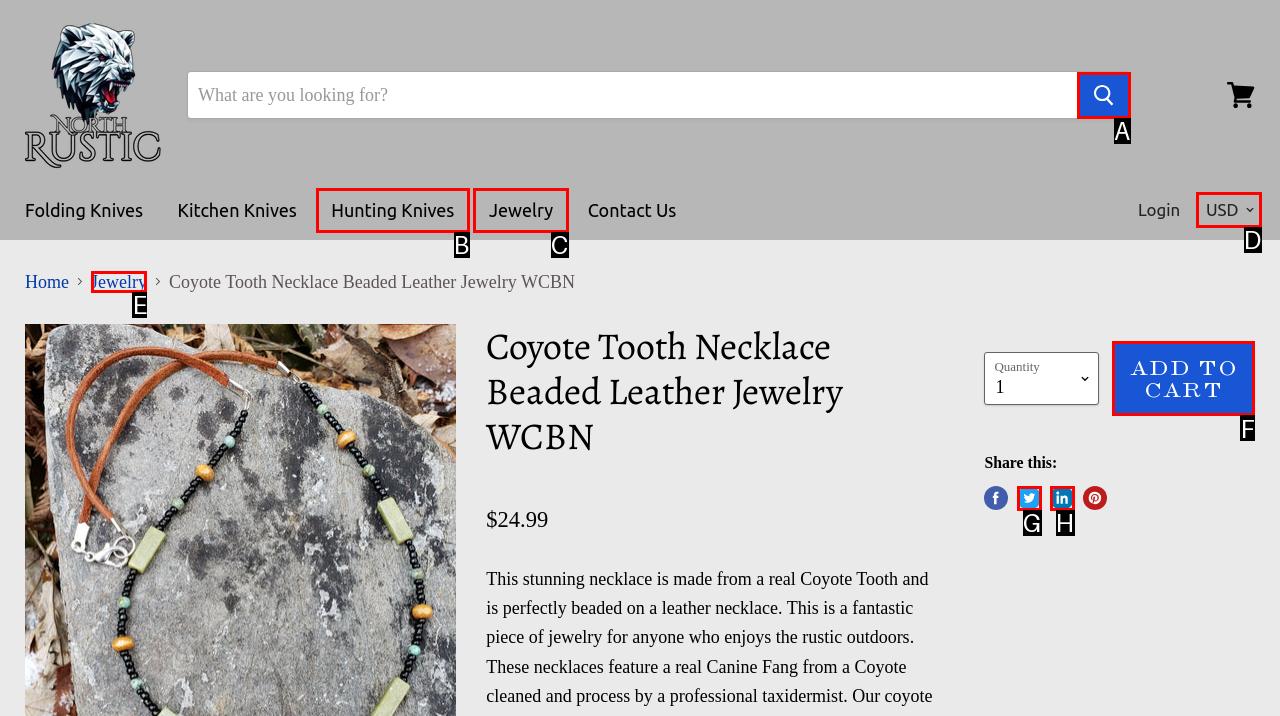Select the HTML element that fits the following description: Contact
Provide the letter of the matching option.

None